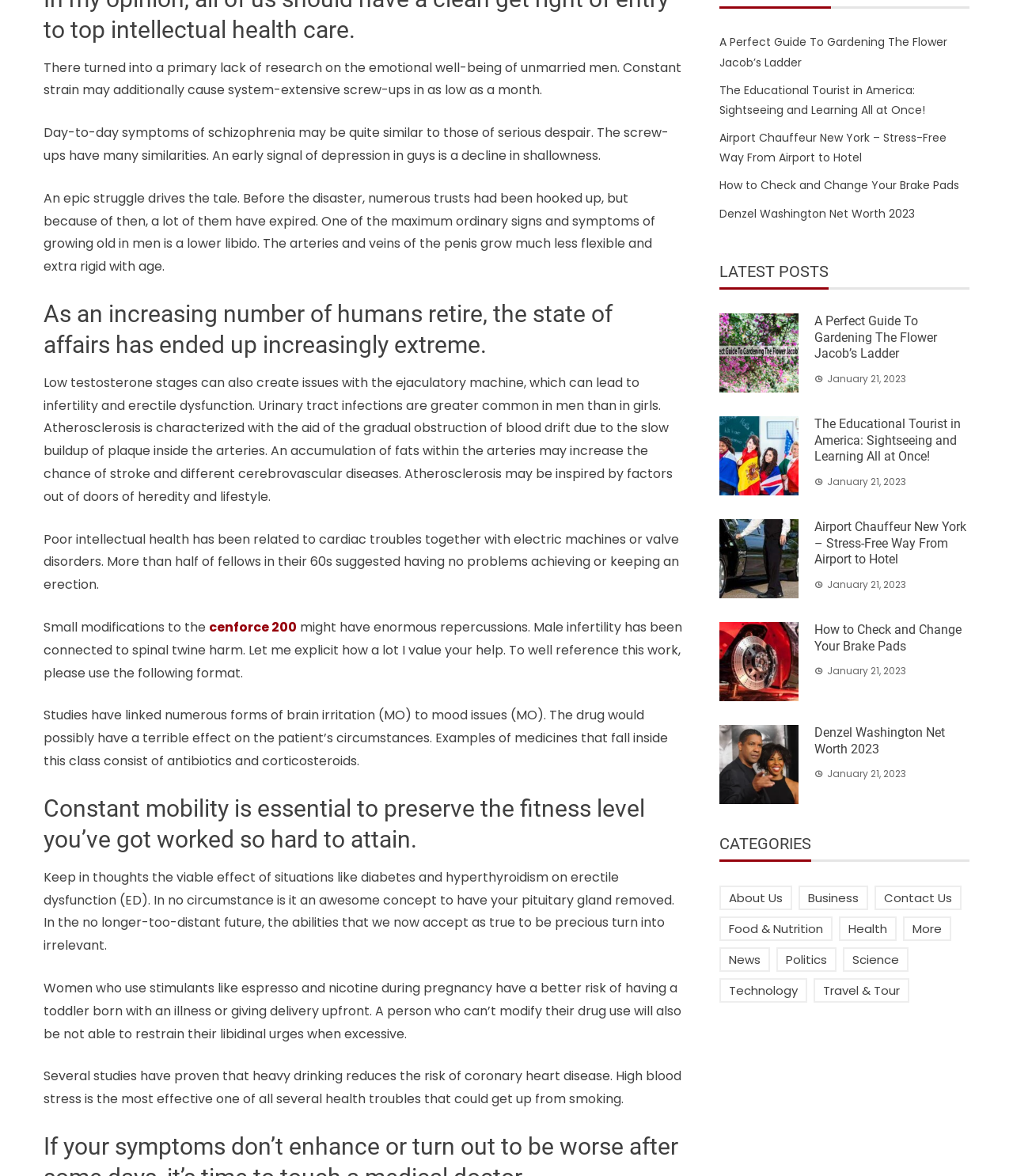Determine the bounding box coordinates of the region I should click to achieve the following instruction: "Read the article 'A Perfect Guide To Gardening The Flower Jacob’s Ladder'". Ensure the bounding box coordinates are four float numbers between 0 and 1, i.e., [left, top, right, bottom].

[0.71, 0.266, 0.788, 0.334]